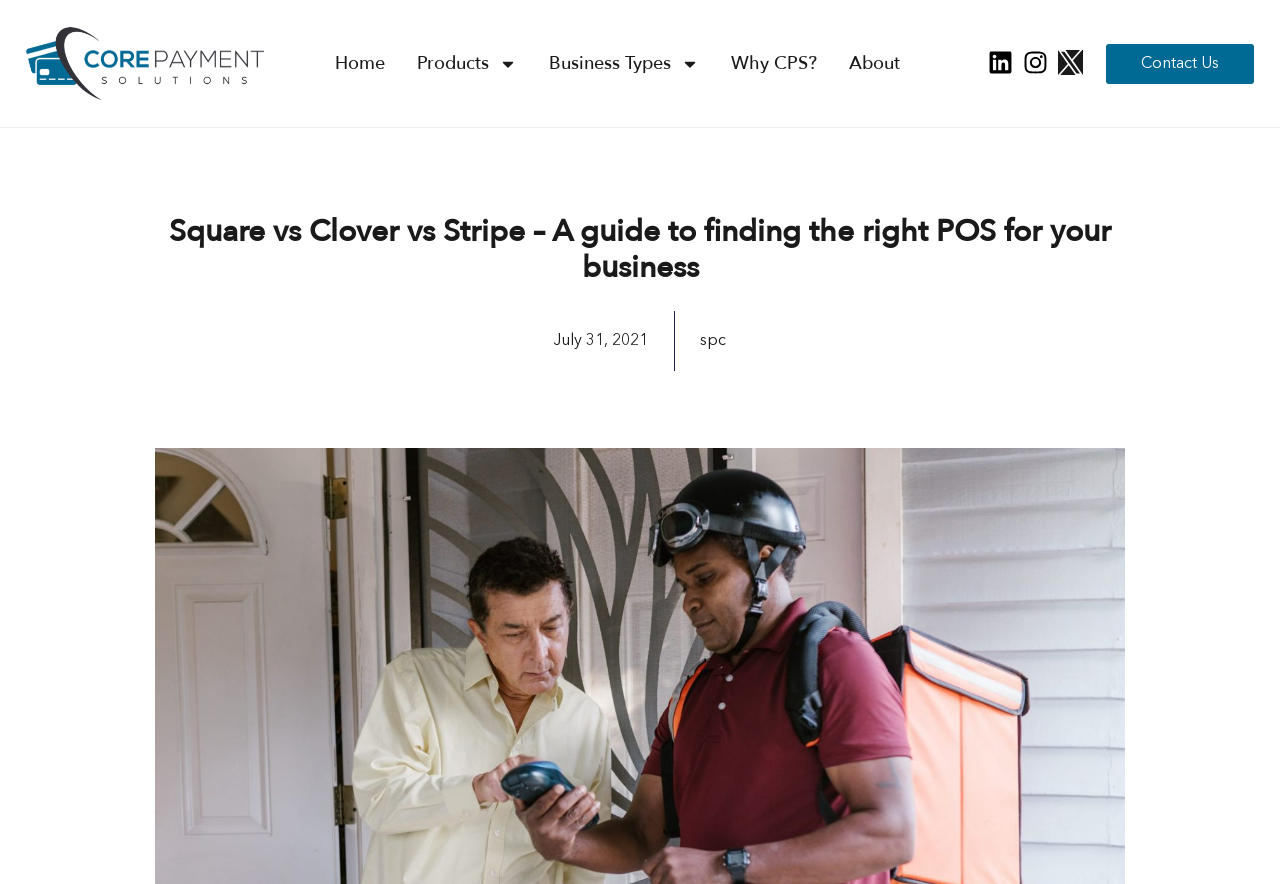Summarize the contents and layout of the webpage in detail.

This webpage appears to be a guide to finding the right Point-of-Sale (POS) system for a business. At the top left, there is a link to an unspecified page. To the right of this link, there are several navigation links, including "Home", "Products", "Business Types", "Why CPS?", and "About". The "Products" and "Business Types" links have dropdown menus, indicated by the presence of images next to them.

Below the navigation links, there is a large heading that reads "Square vs Clover vs Stripe – A guide to finding the right POS for your business". This heading spans most of the width of the page.

Below the heading, there is a link to a specific date, "July 31, 2021", which is accompanied by a time element. To the right of this link, there is another link labeled "spc".

At the bottom of the page, there are several social media links, including "Linkedin", "Instagram", and another unspecified link. Each of these links has an accompanying image.

The meta description suggests that the page will discuss the importance of a POS system for a business, including reducing manual entry work and minimizing human error.